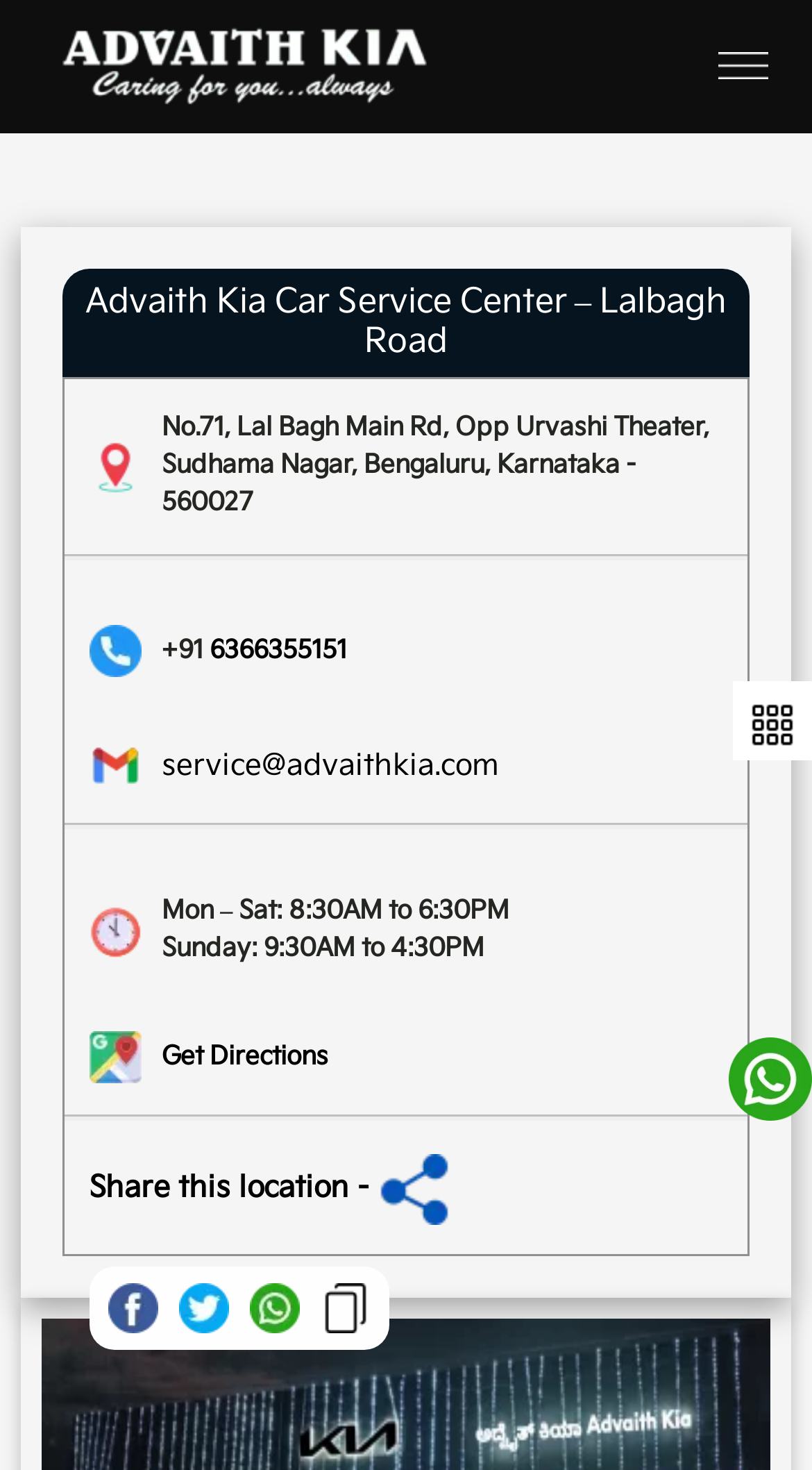Identify the bounding box coordinates for the UI element mentioned here: "Get Directions". Provide the coordinates as four float values between 0 and 1, i.e., [left, top, right, bottom].

[0.174, 0.707, 0.404, 0.732]